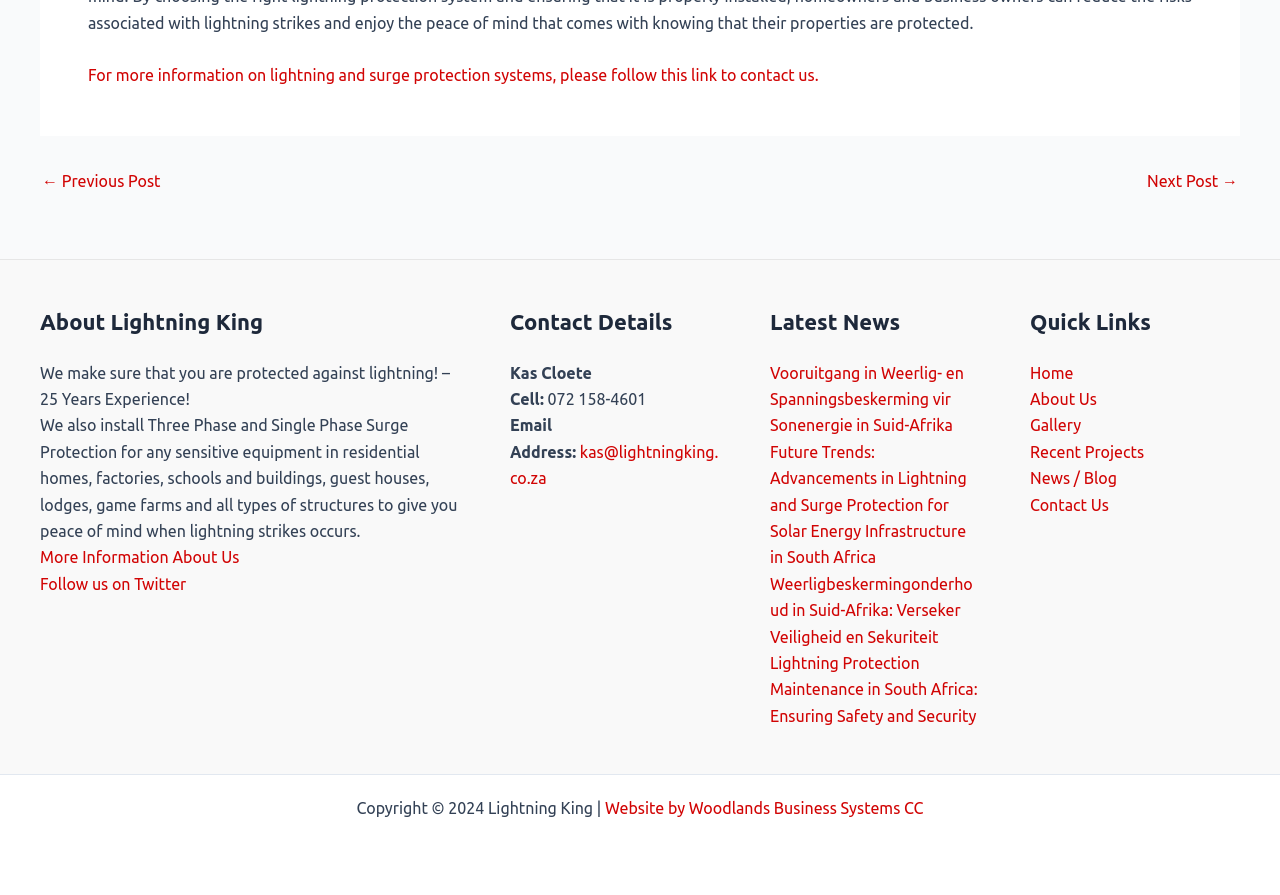Respond concisely with one word or phrase to the following query:
How can I contact the company?

Phone or email